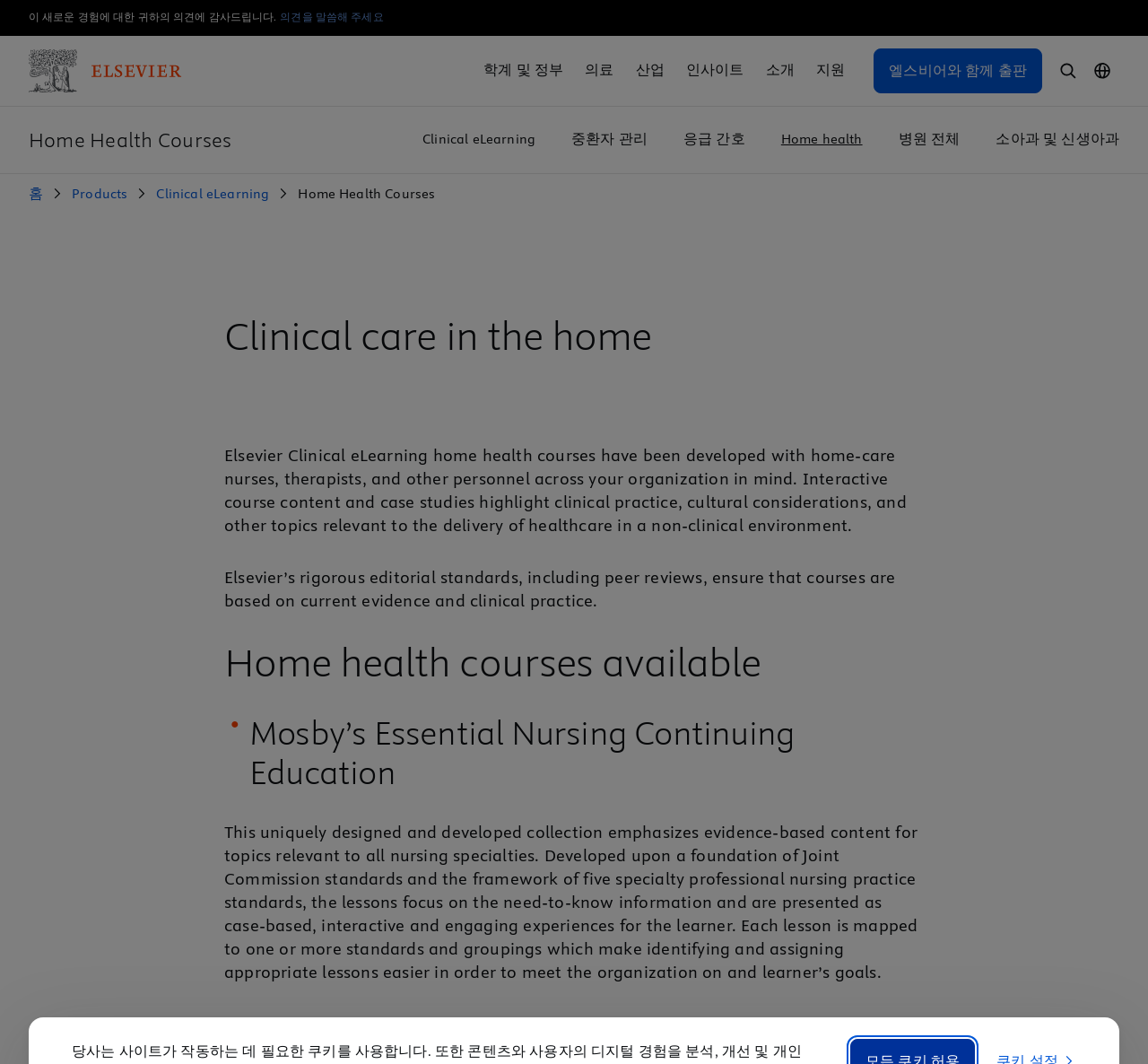Determine the bounding box coordinates for the region that must be clicked to execute the following instruction: "Select a location using the 'Location Selector' button".

[0.945, 0.05, 0.975, 0.082]